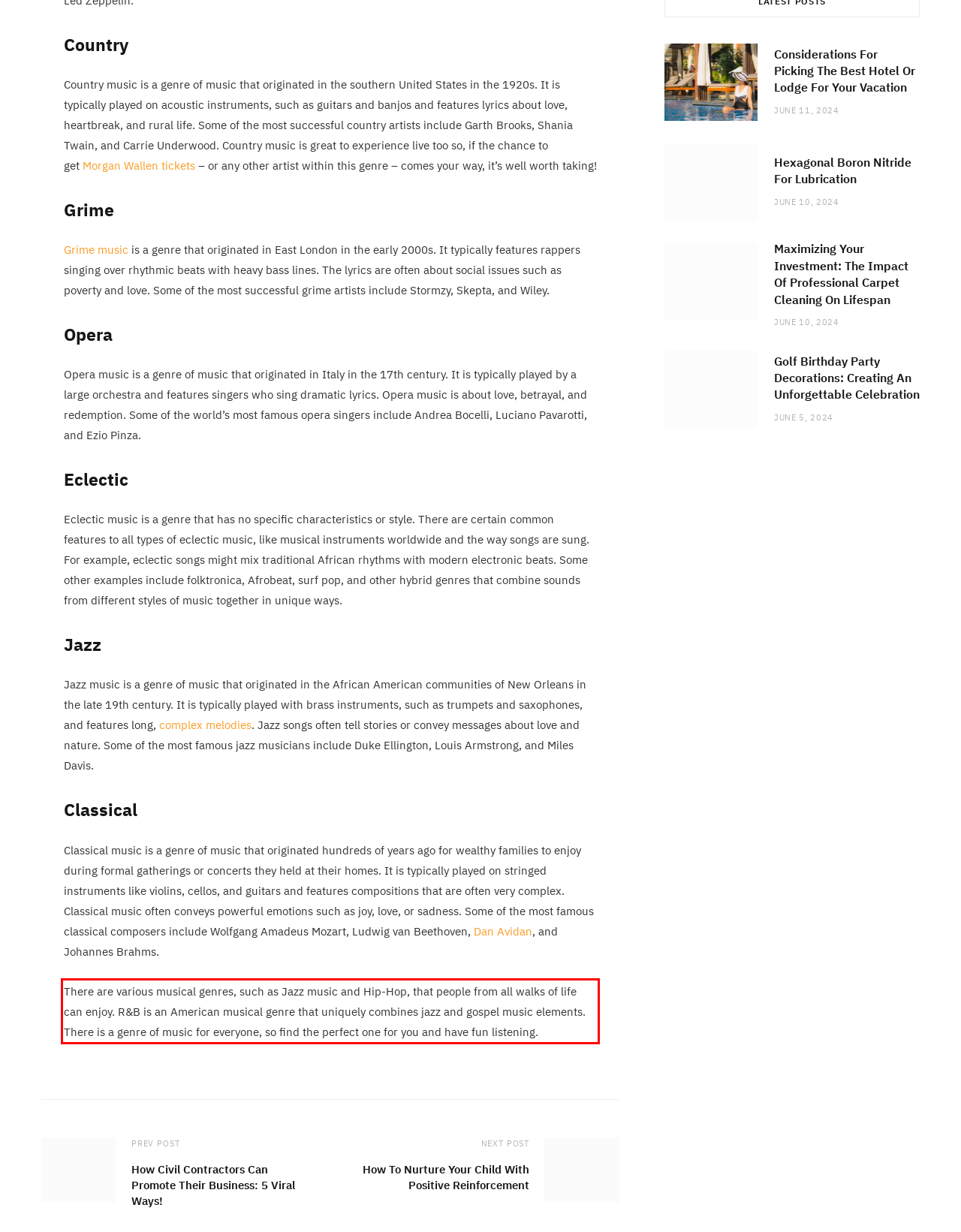Given the screenshot of a webpage, identify the red rectangle bounding box and recognize the text content inside it, generating the extracted text.

There are various musical genres, such as Jazz music and Hip-Hop, that people from all walks of life can enjoy. R&B is an American musical genre that uniquely combines jazz and gospel music elements. There is a genre of music for everyone, so find the perfect one for you and have fun listening.